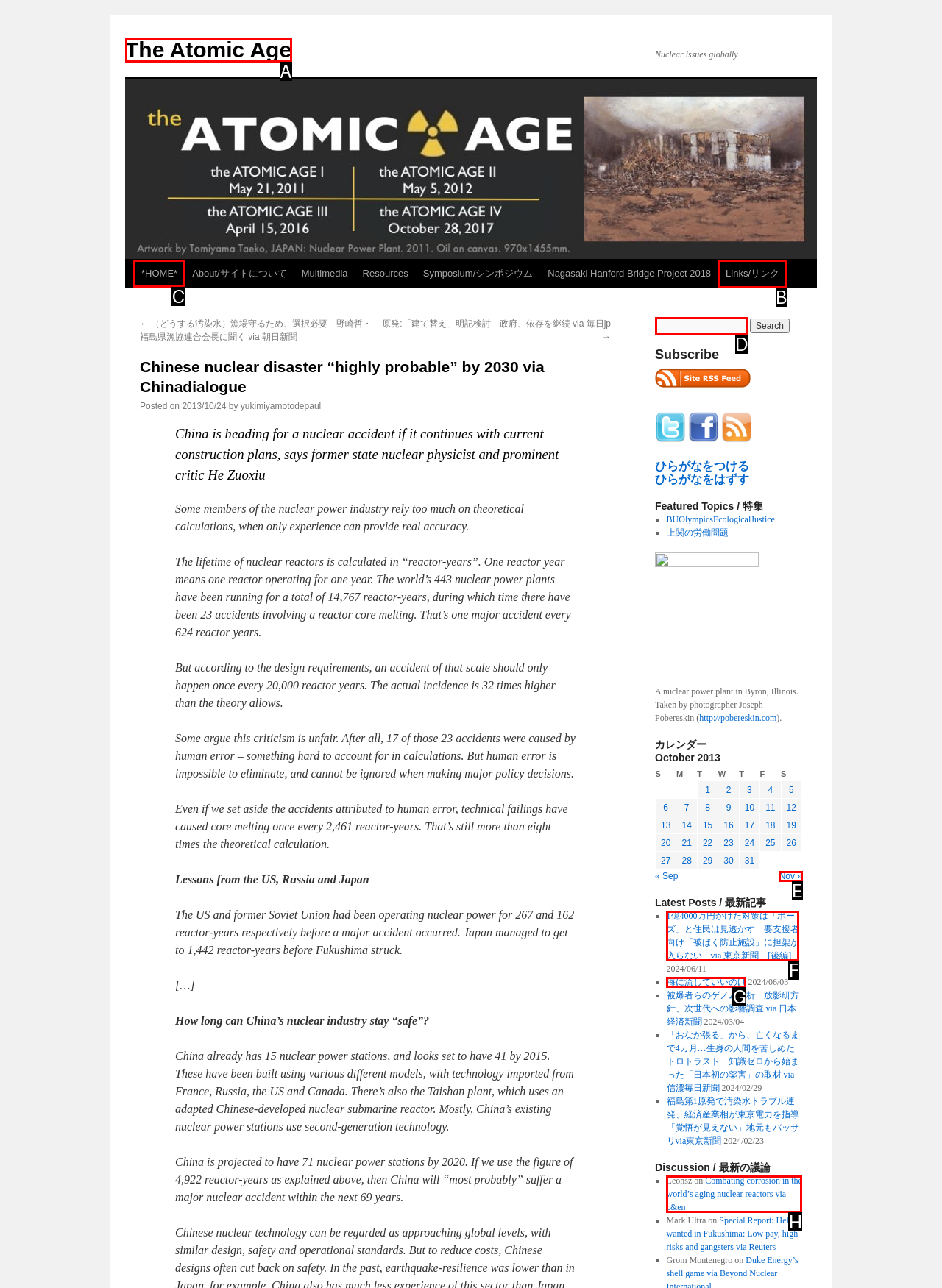Find the correct option to complete this instruction: Visit the home page. Reply with the corresponding letter.

C